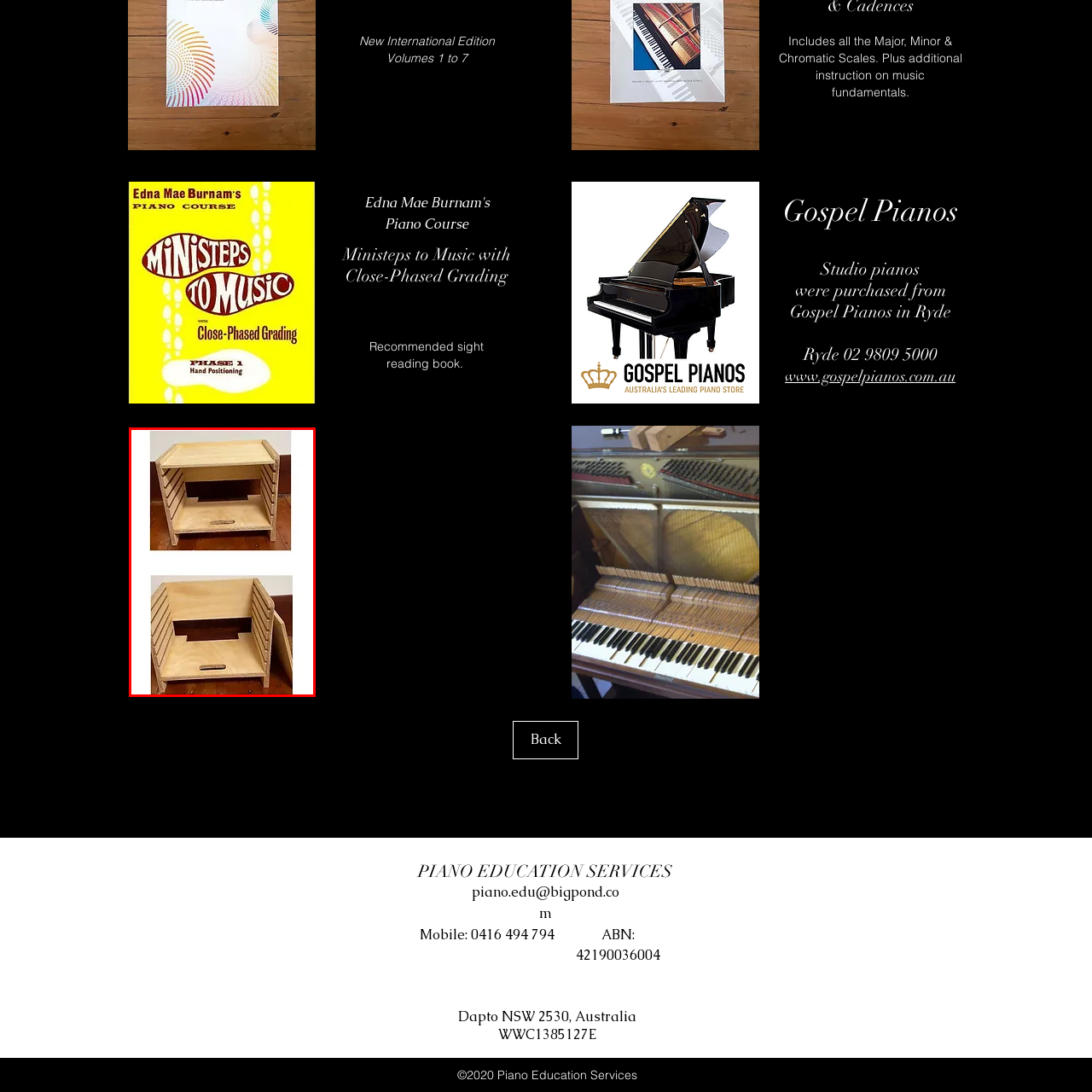Give a comprehensive description of the picture highlighted by the red border.

The image features a wooden piano footstool, designed to enhance comfort and accessibility while playing. The stool showcases a simple and practical design, featuring slatted sides that provide ventilation and a sturdy structure. The top surface is smooth and flat, ideal for resting feet during piano sessions. Below, there is a spacious compartment that can be used for storage purposes, adding functionality to the piece. The warm tones of the wood contribute to an inviting aesthetic, making it a suitable addition to any piano setup. This product is highlighted as part of a collection that supports young pianists in their musical journey, emphasizing its role in providing necessary comfort during practice and performance.